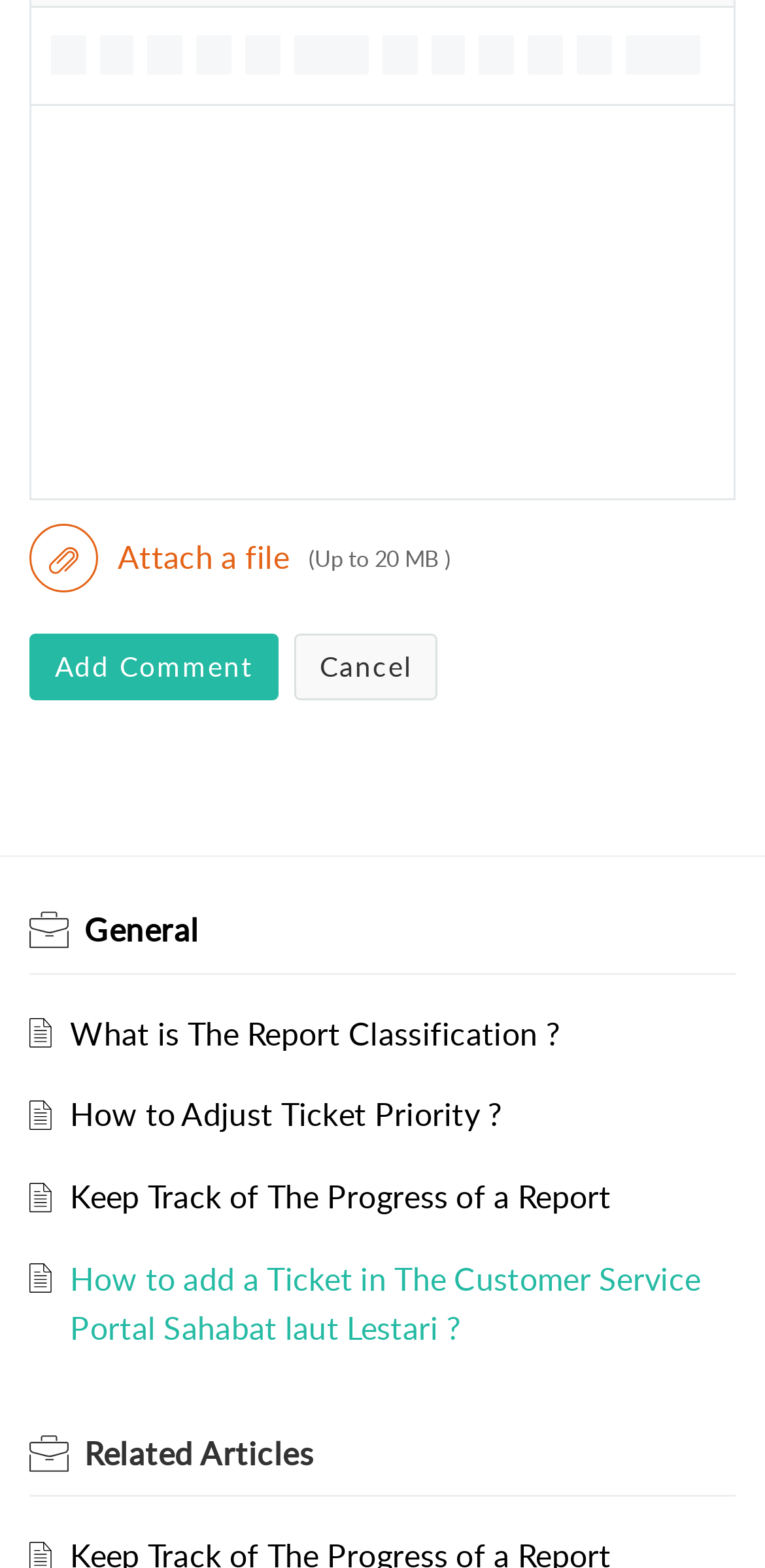Please use the details from the image to answer the following question comprehensively:
What is the maximum file size that can be attached?

The maximum file size that can be attached is mentioned next to the 'Attach a file' label, which is 'Up to 20 MB'.